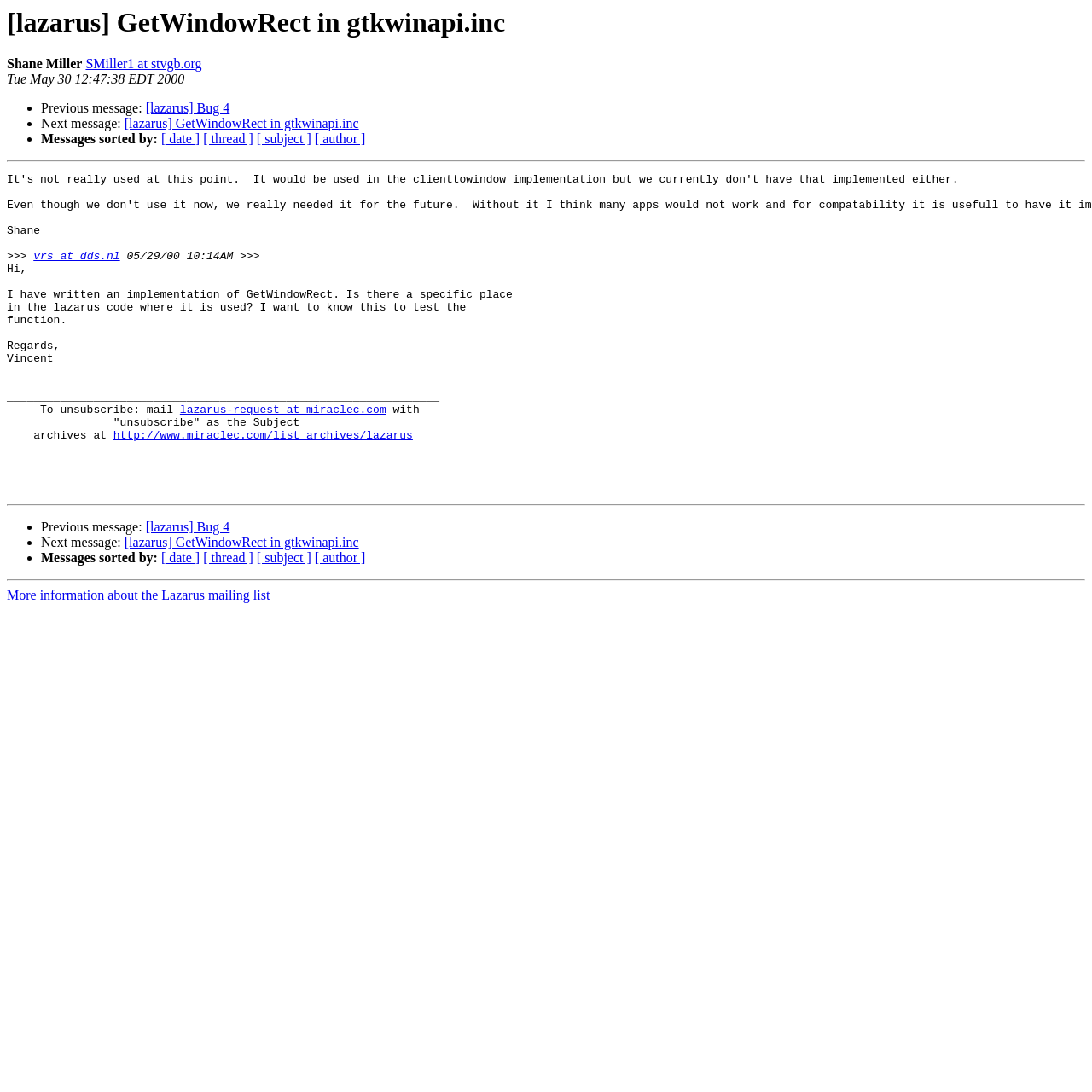What is the date of the message?
Based on the screenshot, respond with a single word or phrase.

05/29/00